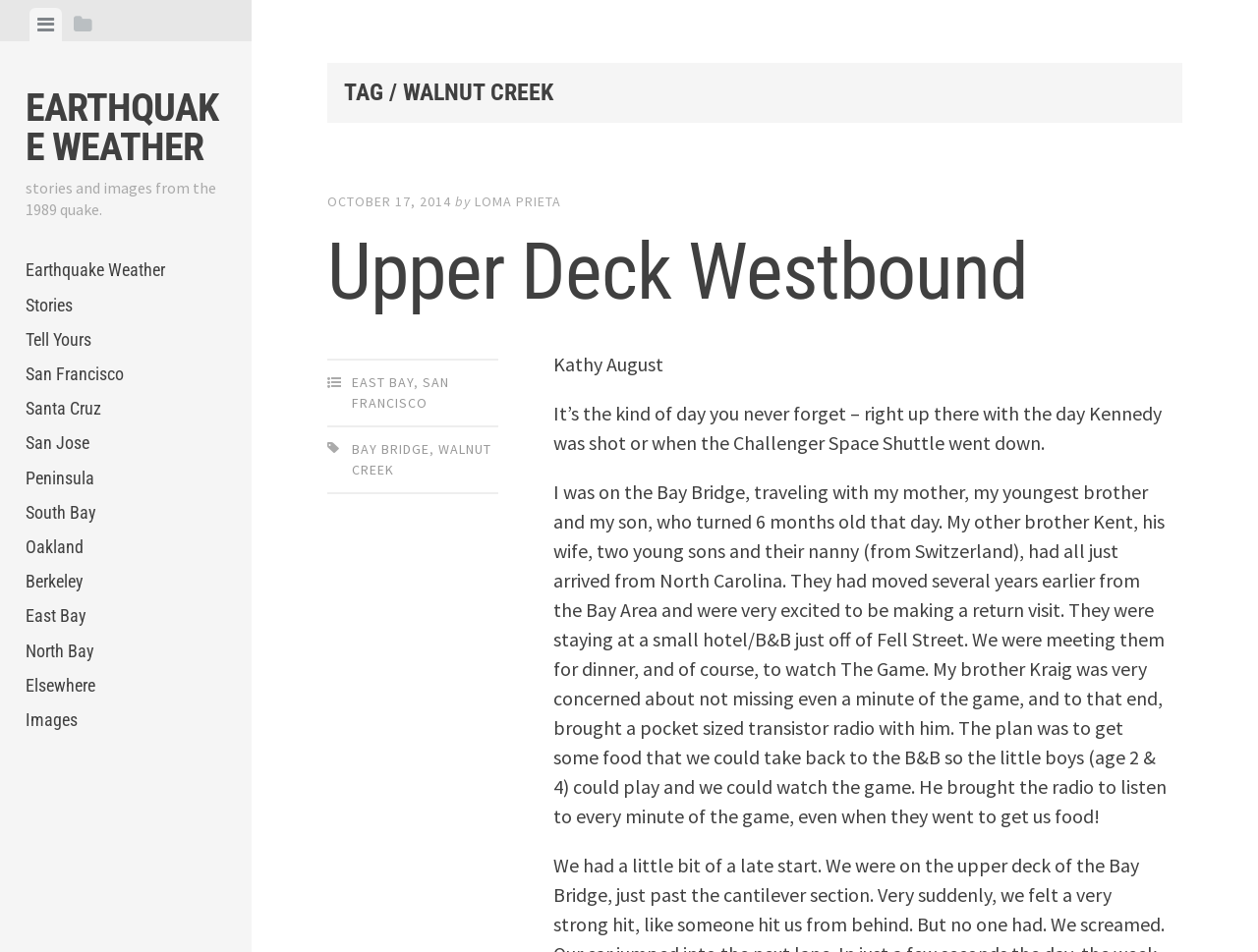What was the author's brother concerned about?
Please provide a comprehensive answer based on the details in the screenshot.

I found the answer by reading the text content of the StaticText element which describes the author's experience during the earthquake, and it mentions that the author's brother Kraig was very concerned about not missing even a minute of the game.